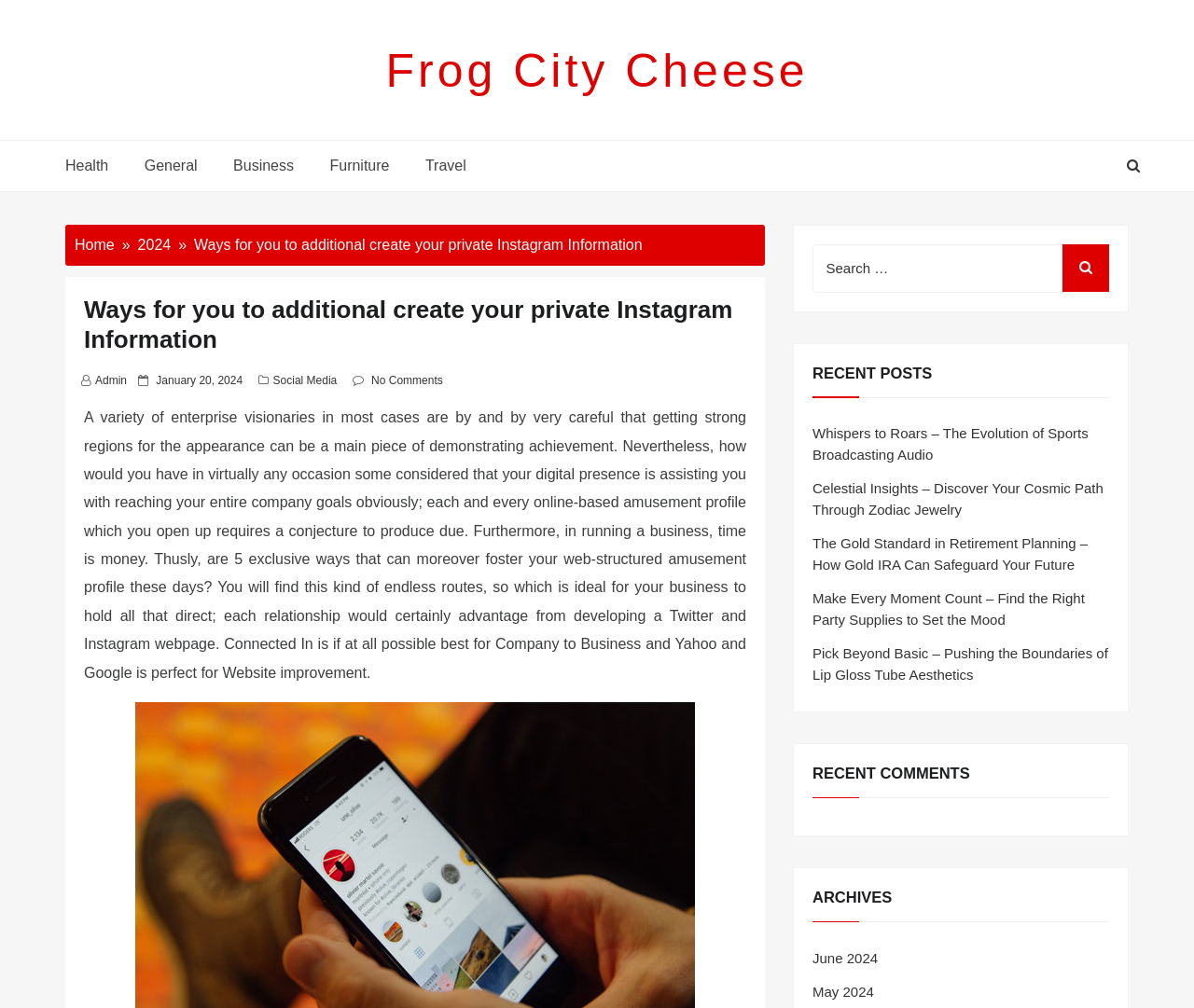Using the element description provided, determine the bounding box coordinates in the format (top-left x, top-left y, bottom-right x, bottom-right y). Ensure that all values are floating point numbers between 0 and 1. Element description: Business

[0.182, 0.14, 0.259, 0.19]